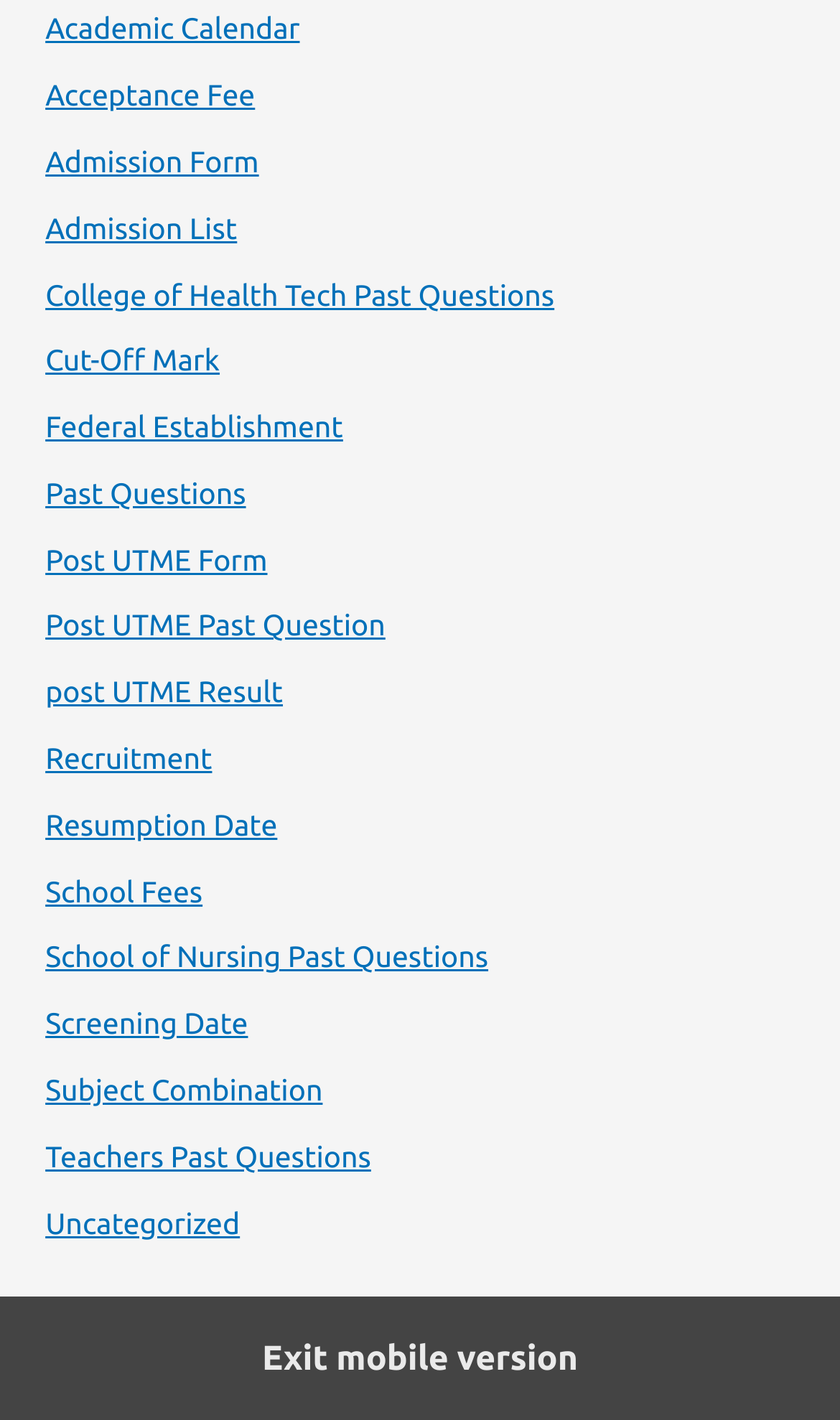Find the bounding box coordinates of the element to click in order to complete the given instruction: "Check Admission List."

[0.054, 0.148, 0.282, 0.173]